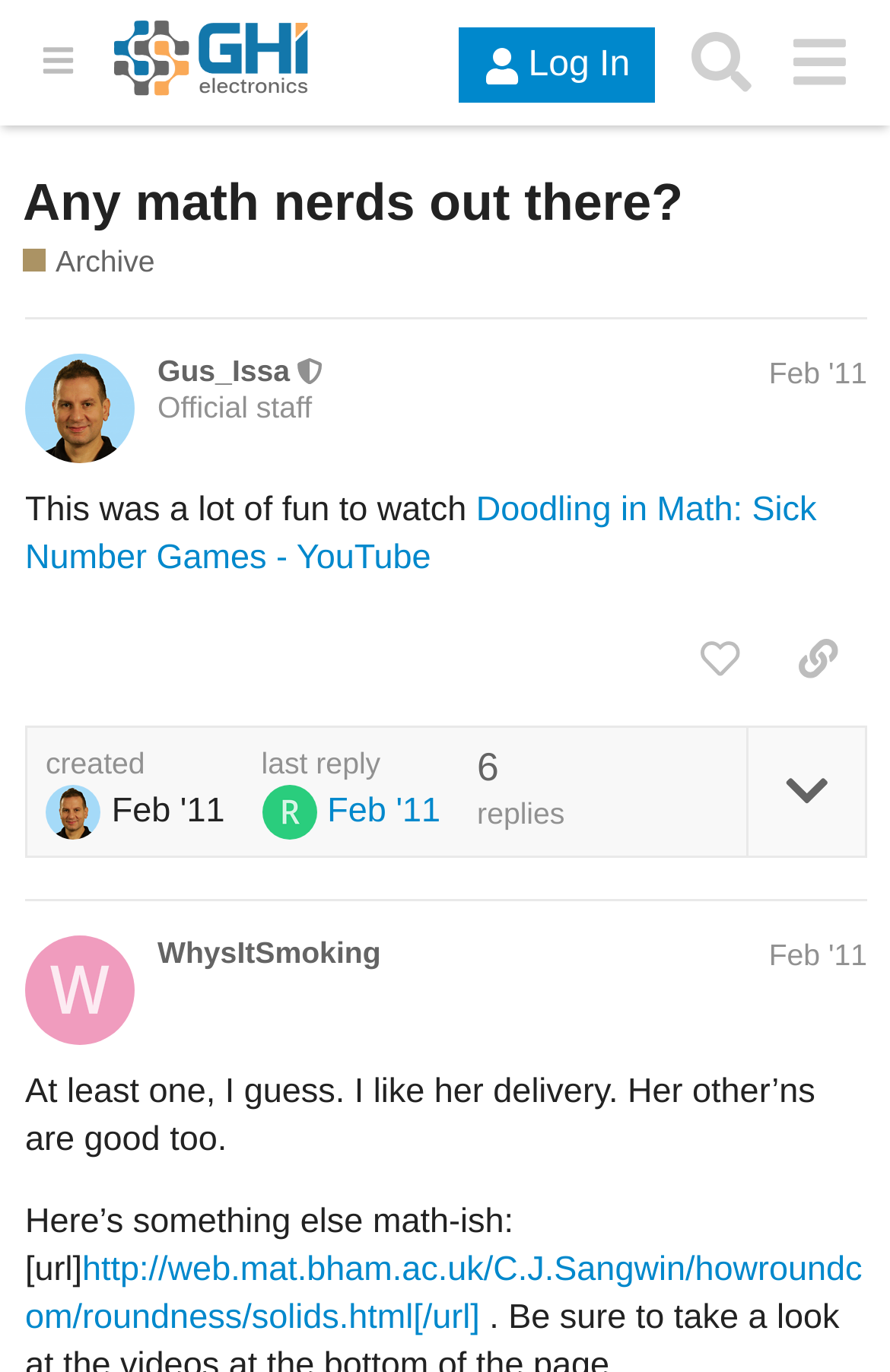Determine the coordinates of the bounding box for the clickable area needed to execute this instruction: "Click the log in button".

[0.516, 0.021, 0.736, 0.076]